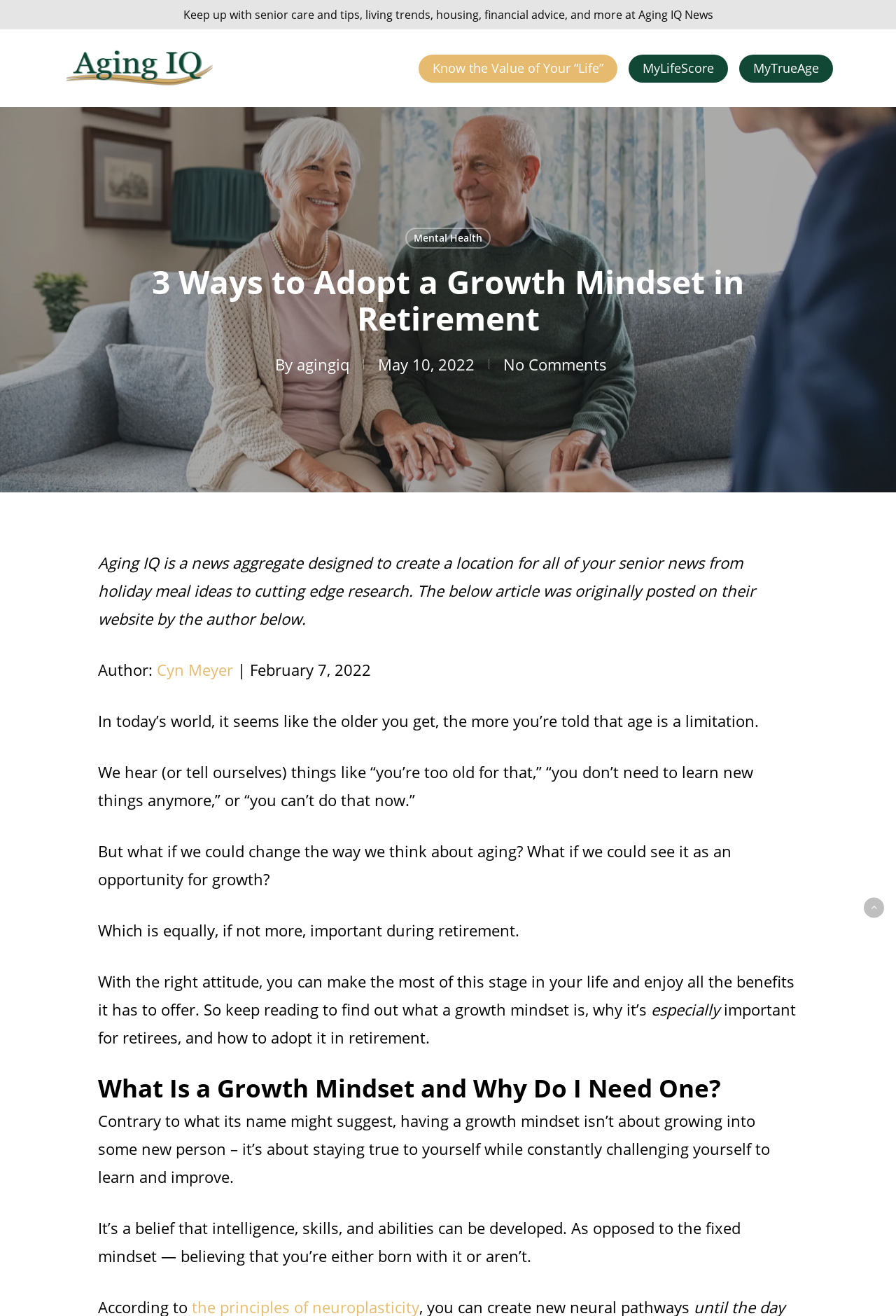Identify the bounding box of the UI element that matches this description: "MyLifeScore".

[0.702, 0.045, 0.812, 0.059]